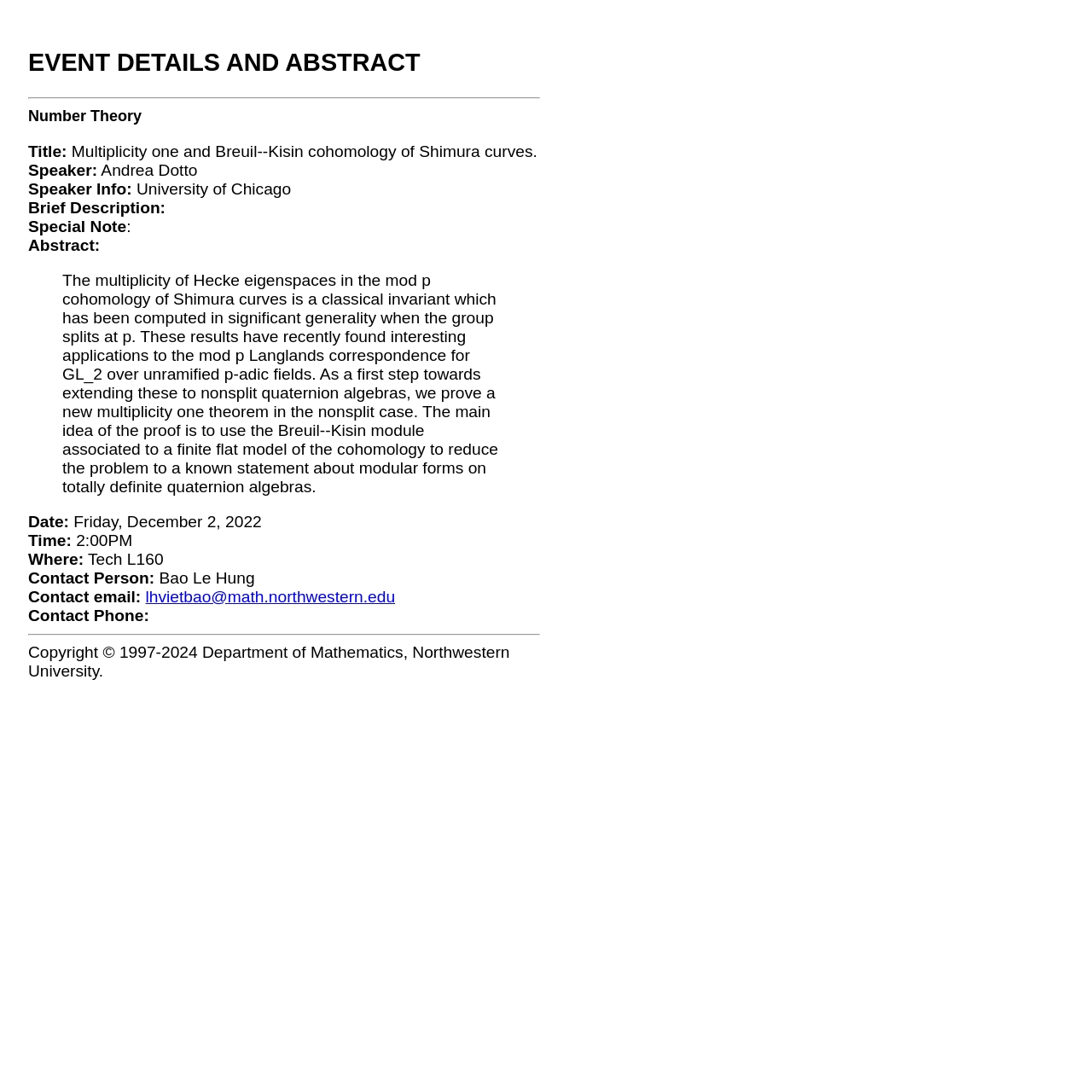Refer to the screenshot and give an in-depth answer to this question: Where is the event taking place?

I found the location of the event by looking at the text following 'Where:' which is 'Tech L160'.